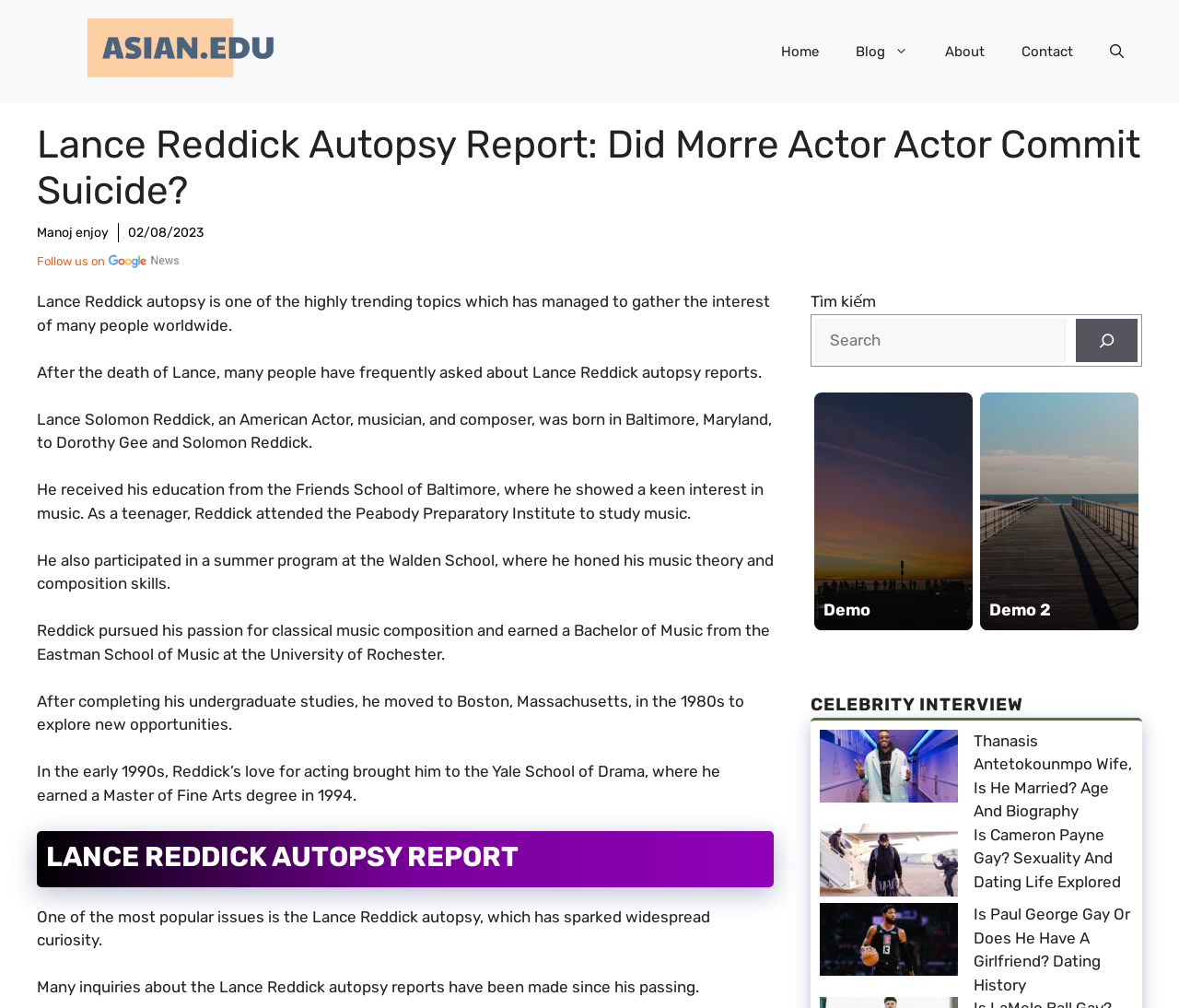Where did Lance Reddick pursue his passion for classical music composition?
With the help of the image, please provide a detailed response to the question.

According to the article, Lance Reddick pursued his passion for classical music composition and earned a Bachelor of Music from the Eastman School of Music at the University of Rochester.